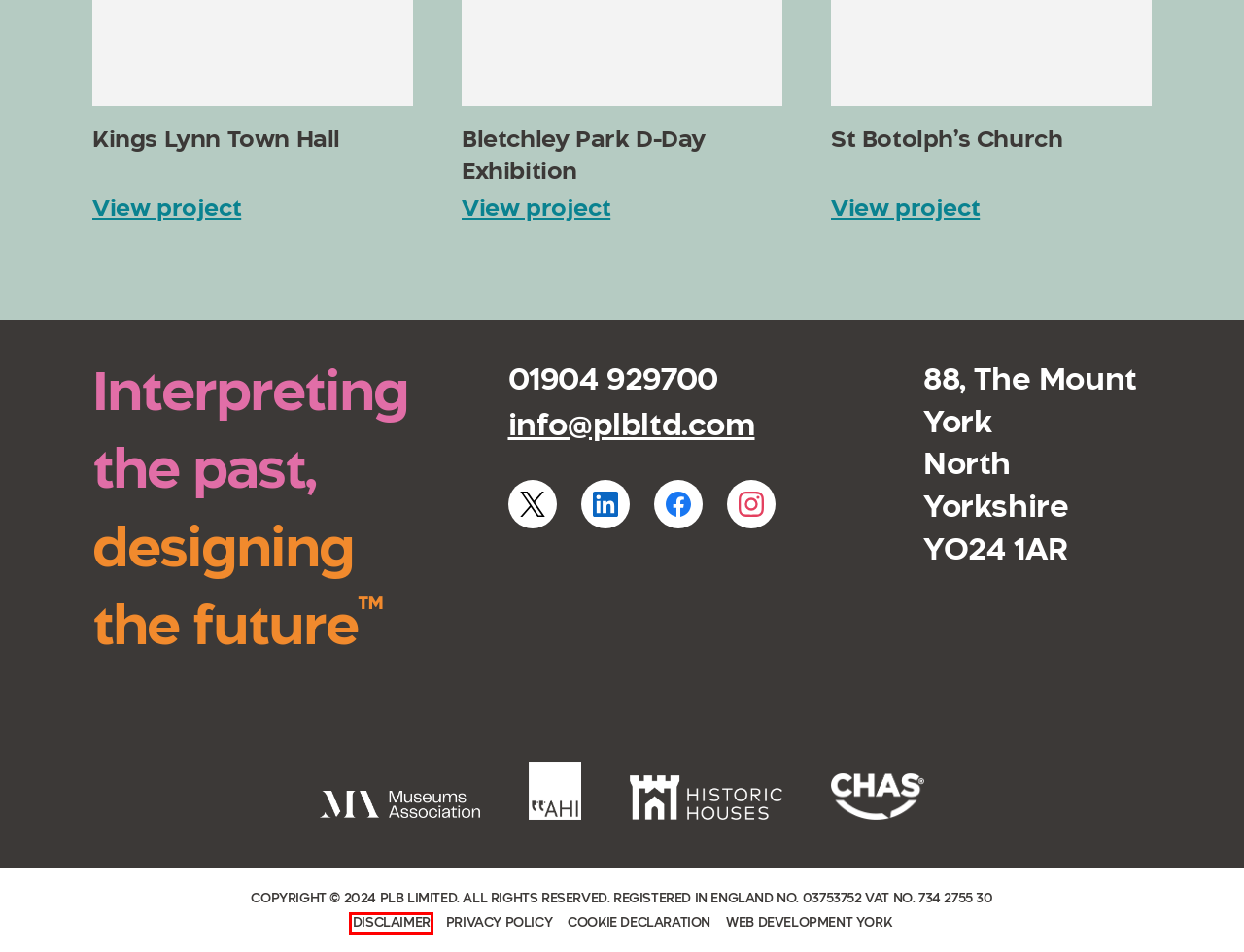You are given a screenshot depicting a webpage with a red bounding box around a UI element. Select the description that best corresponds to the new webpage after clicking the selected element. Here are the choices:
A. Disclaimer - PLB Limited
B. Home - Museums Association
C. Web Development York | York Web Design | Castlegate IT
D. Where History Lives | Historic Houses
E. Children's Hospices Across Scotland | CHAS
F. Cookie declaration - PLB Limited
G. Privacy policy - PLB Limited
H. AHI - Association for Heritage Interpretation - a diverse network

A